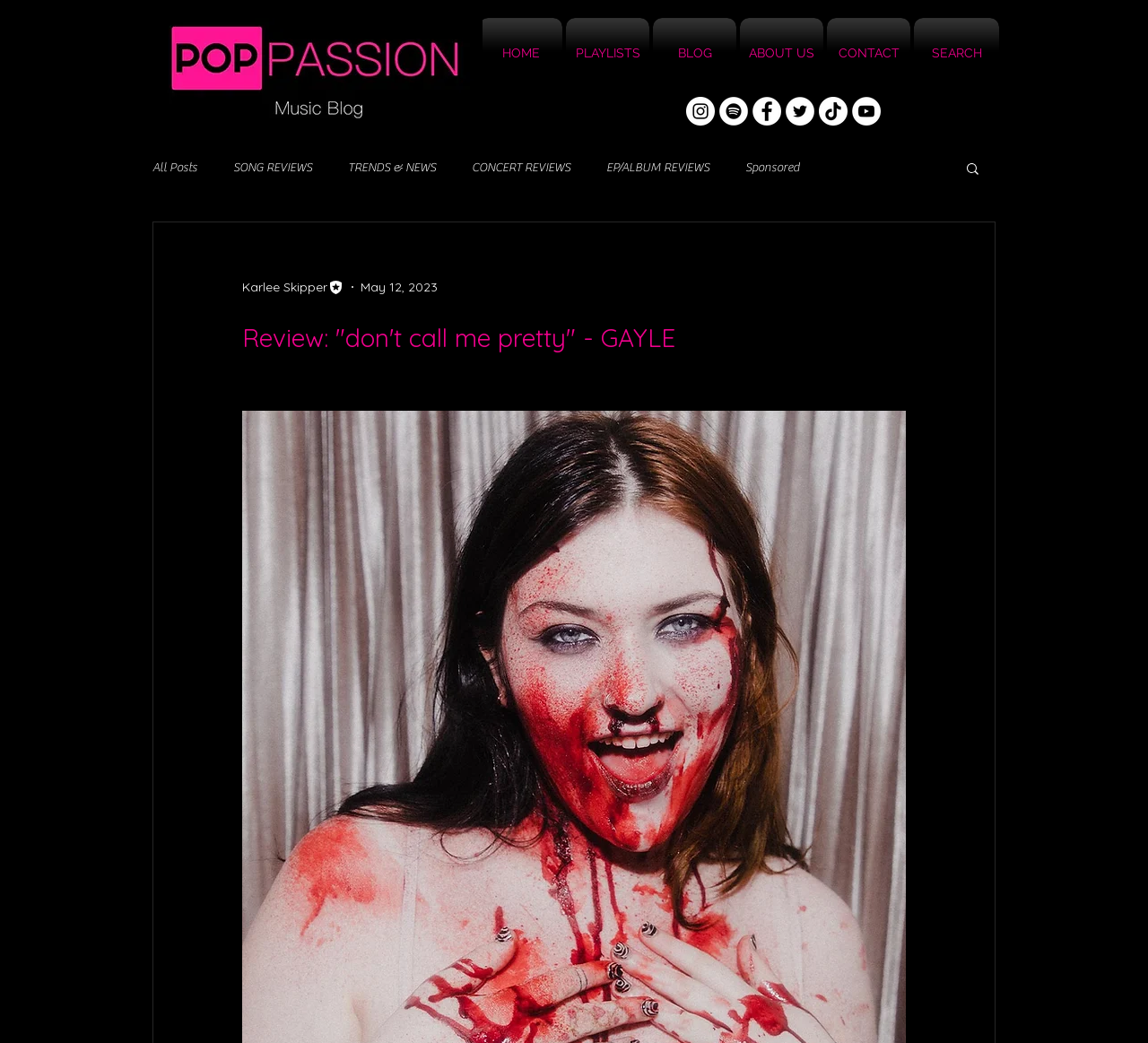Given the element description: "TRENDS & NEWS", predict the bounding box coordinates of the UI element it refers to, using four float numbers between 0 and 1, i.e., [left, top, right, bottom].

[0.303, 0.154, 0.38, 0.168]